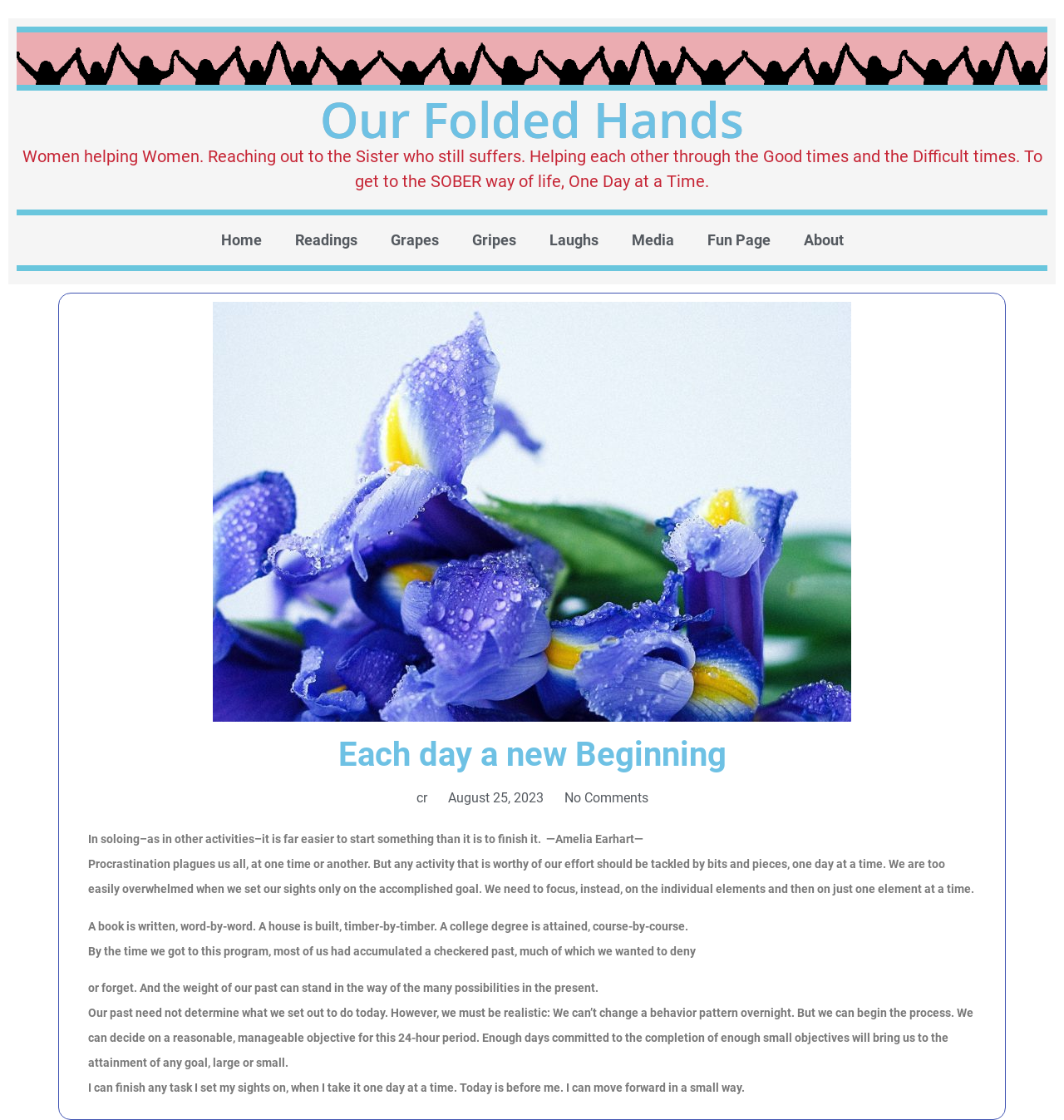What is the image on the webpage about?
Look at the screenshot and respond with a single word or phrase.

Pretty Purple Flowers